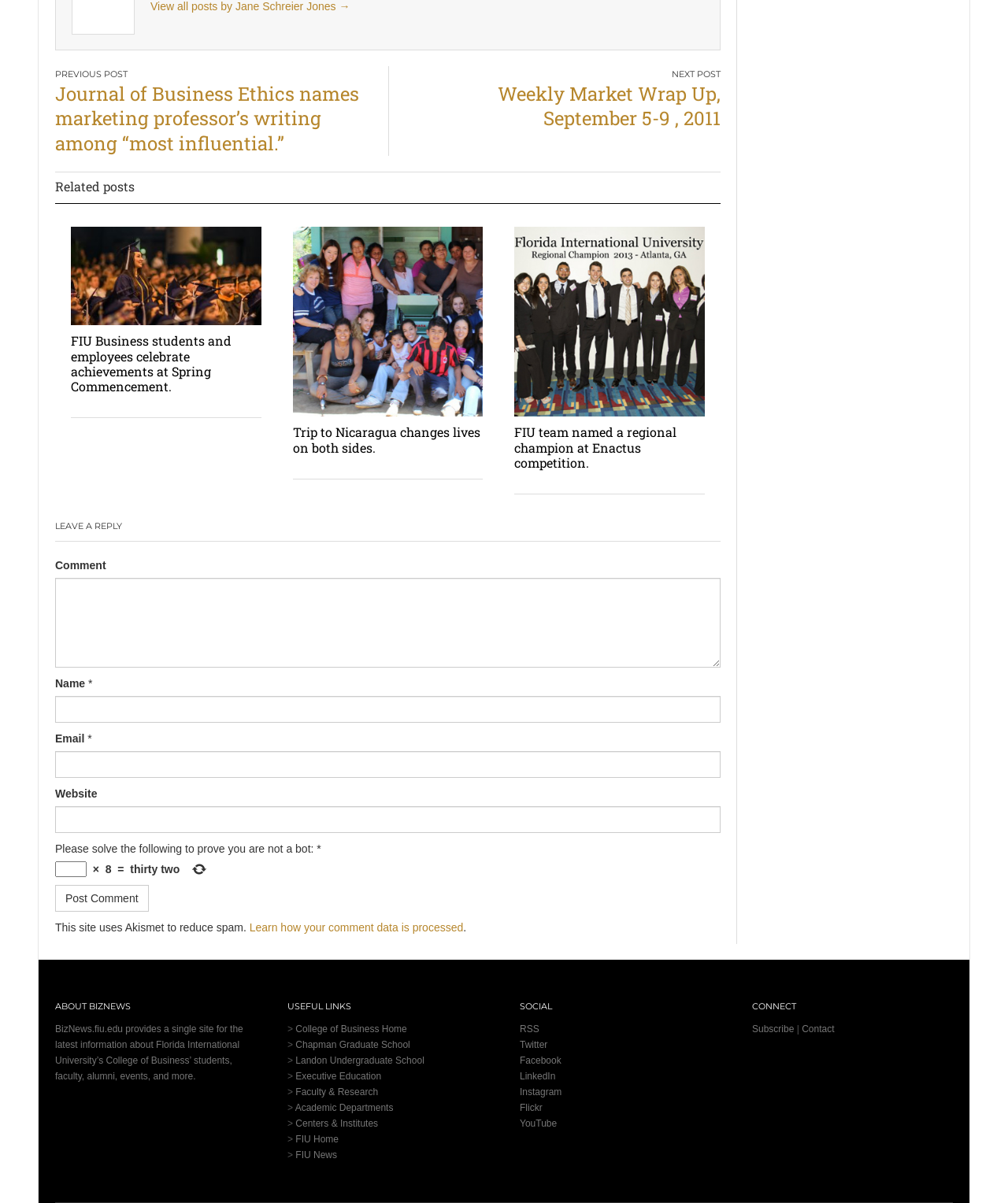Give the bounding box coordinates for the element described by: "Rosland Capital Management:".

None